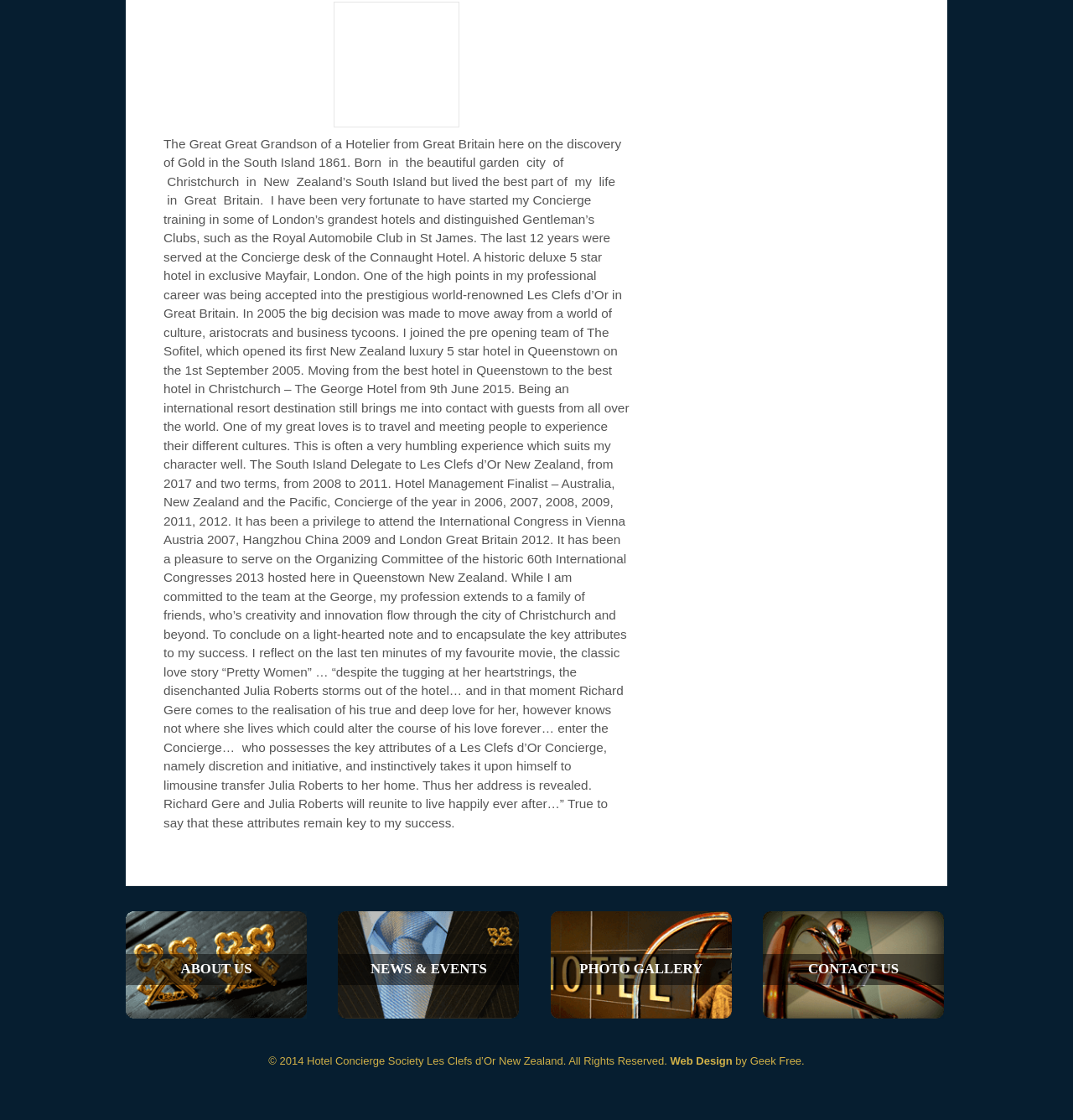Can you identify the bounding box coordinates of the clickable region needed to carry out this instruction: 'Sign in'? The coordinates should be four float numbers within the range of 0 to 1, stated as [left, top, right, bottom].

None